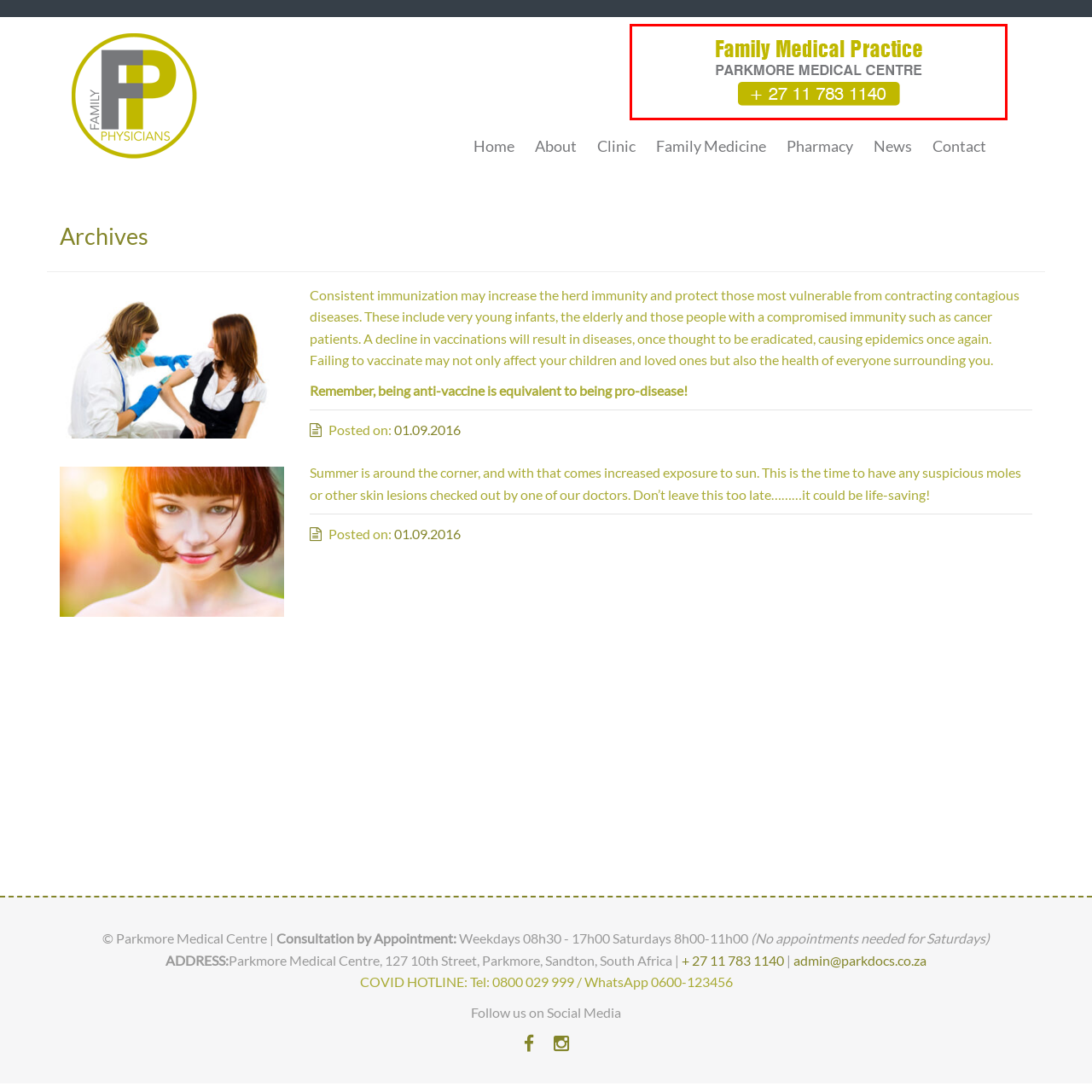Detail the scene within the red-bordered box in the image, including all relevant features and actions.

The image displays a header for the Parkmore Medical Centre, emphasizing its family medical practice services. The text showcases the centre's name prominently in a bold, yellow font, signaling its focus on family health. Below, the contact information is provided in a clear format, featuring the phone number "+ 27 11 783 1140," making it easily accessible for potential patients. The design is clean and professional, reflecting the clinic's commitment to providing quality healthcare services to the community.